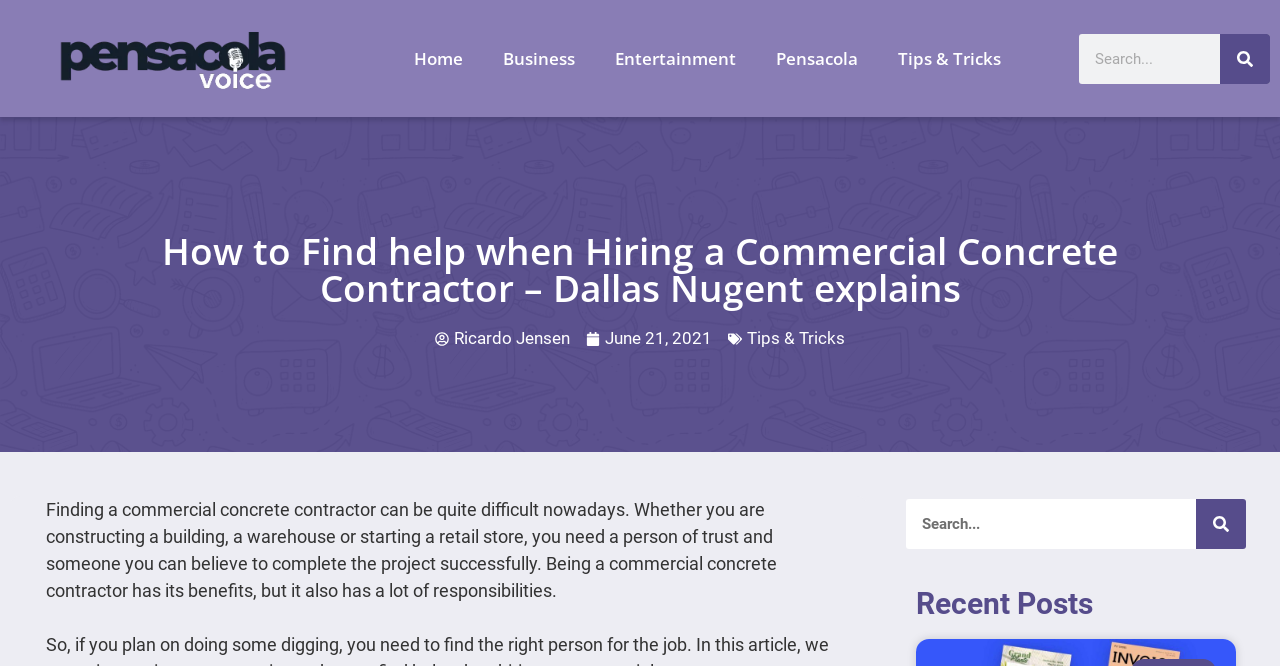What is the name of the website?
Answer briefly with a single word or phrase based on the image.

Pensacola Voice